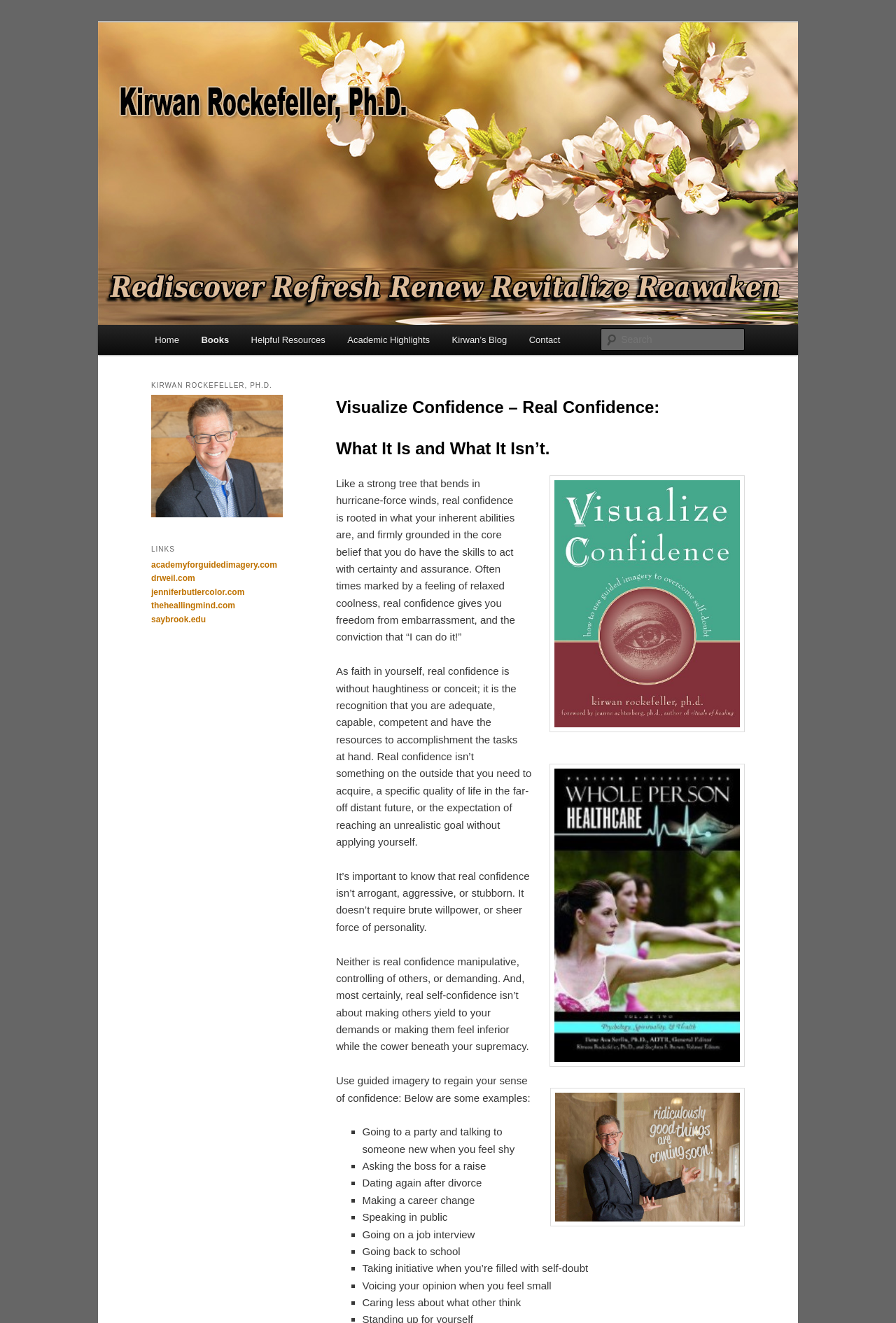What is the purpose of guided imagery according to this webpage? Based on the image, give a response in one word or a short phrase.

To regain sense of confidence